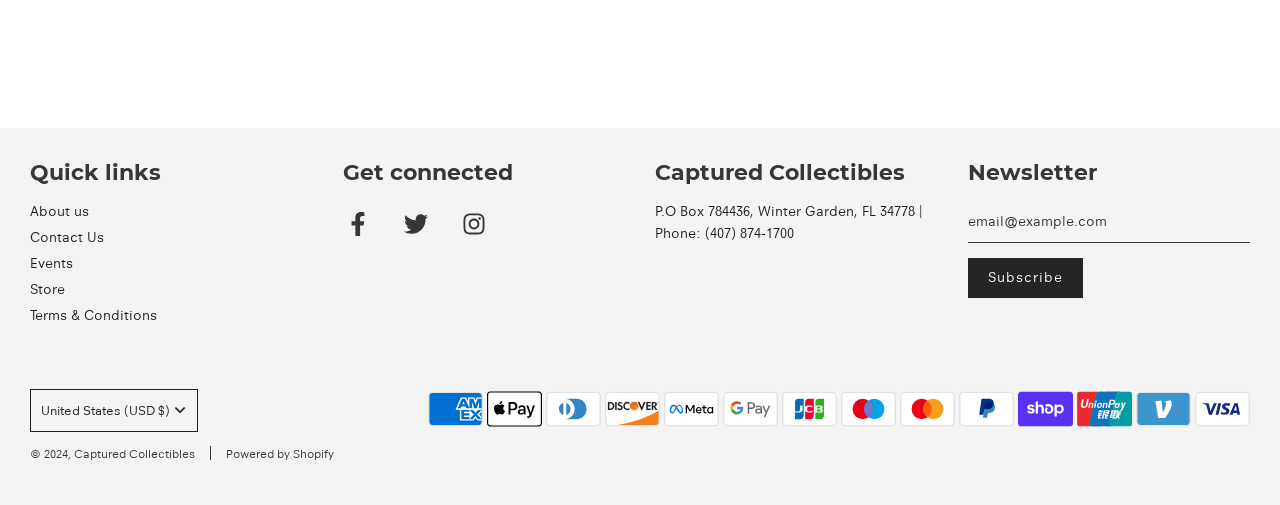Based on the image, provide a detailed and complete answer to the question: 
What payment methods are accepted?

The webpage displays a series of images at the bottom, each representing a different payment method. These payment methods include American Express, Apple Pay, Diners Club, Discover, Meta Pay, Google Pay, JCB, Maestro, Mastercard, PayPal, Shop Pay, Union Pay, Venmo, and Visa.